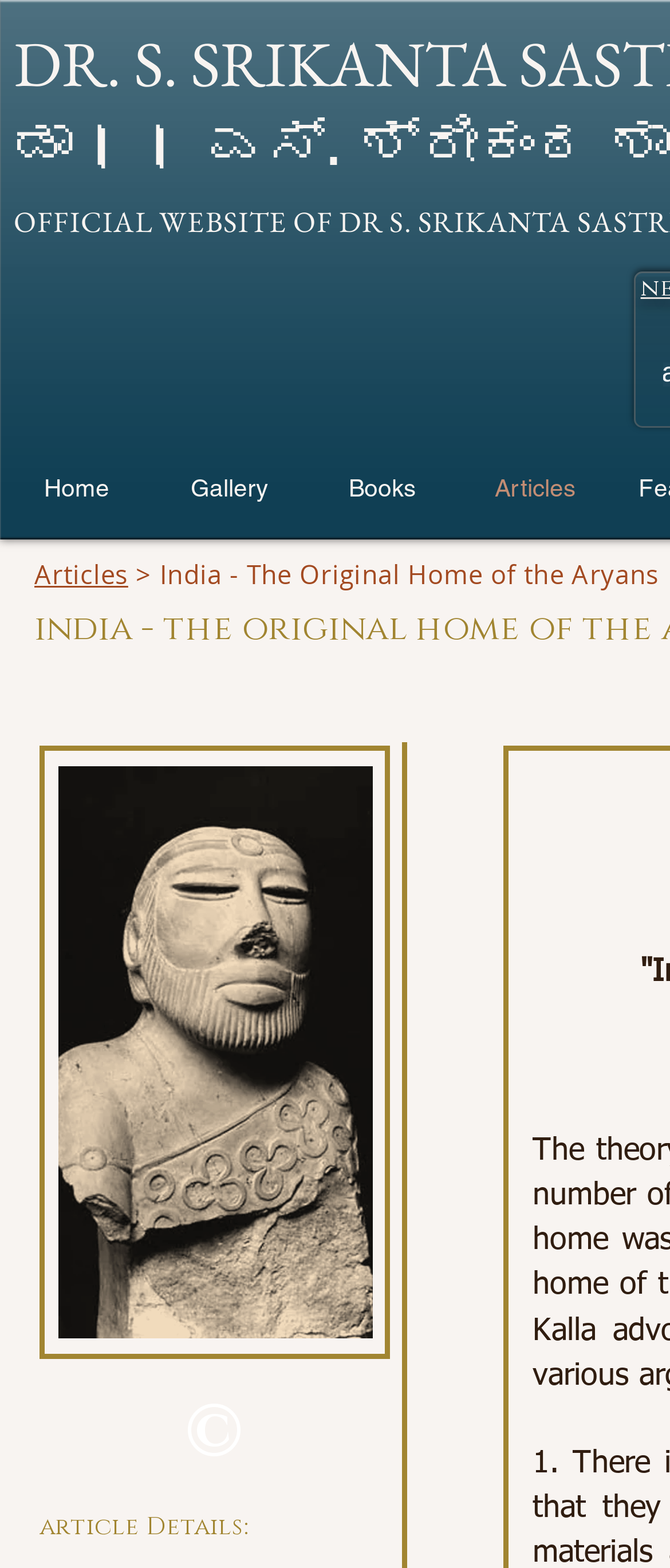What is the copyright symbol?
Using the visual information from the image, give a one-word or short-phrase answer.

©